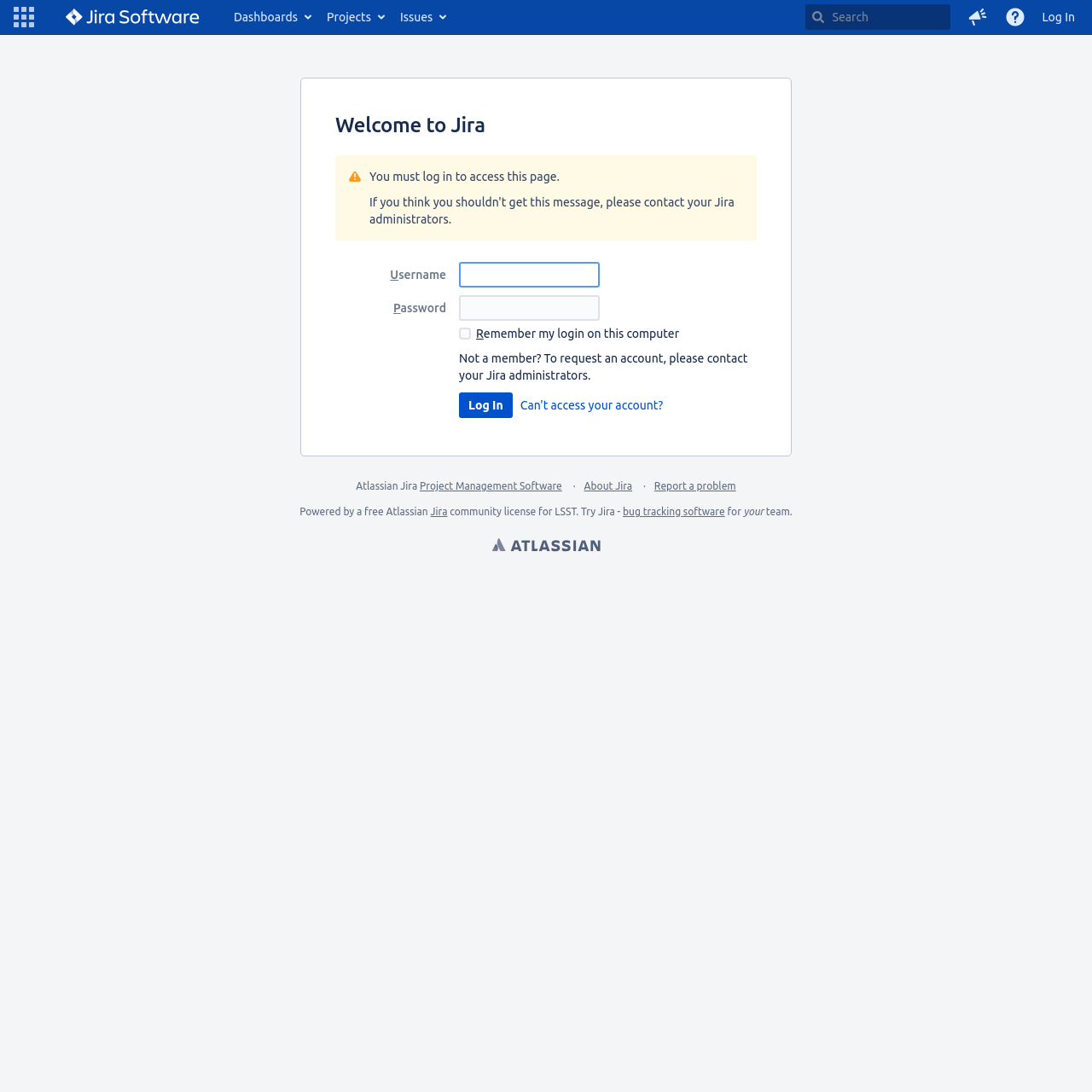Determine the bounding box coordinates of the clickable element to achieve the following action: 'Give feedback to Atlassian'. Provide the coordinates as four float values between 0 and 1, formatted as [left, top, right, bottom].

[0.878, 0.0, 0.912, 0.031]